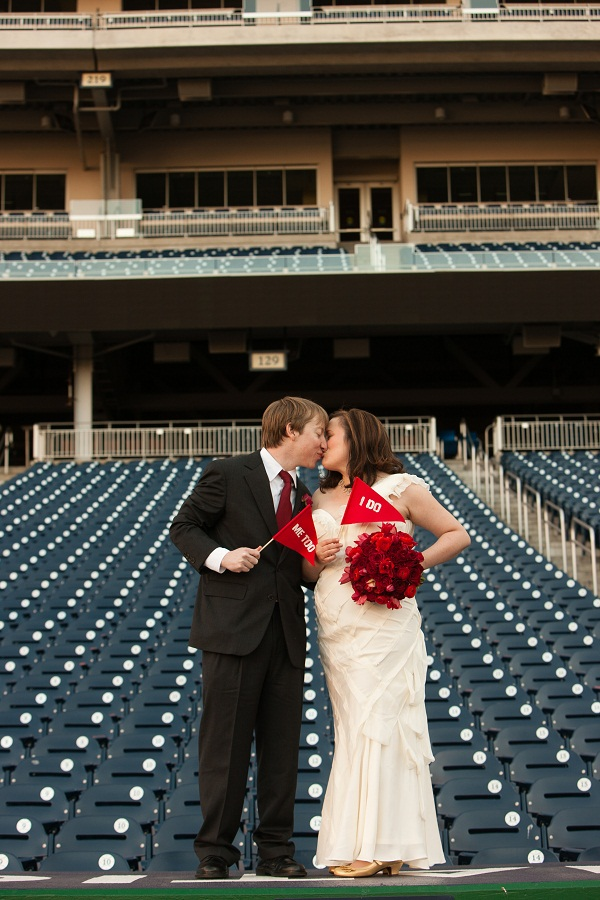Refer to the image and provide an in-depth answer to the question:
What is written on the bride's flag?

The bride is holding a flag that reads 'I DO', which is a playful and romantic gesture, matching the enthusiasm of the groom's flag that reads 'WE TOO'.